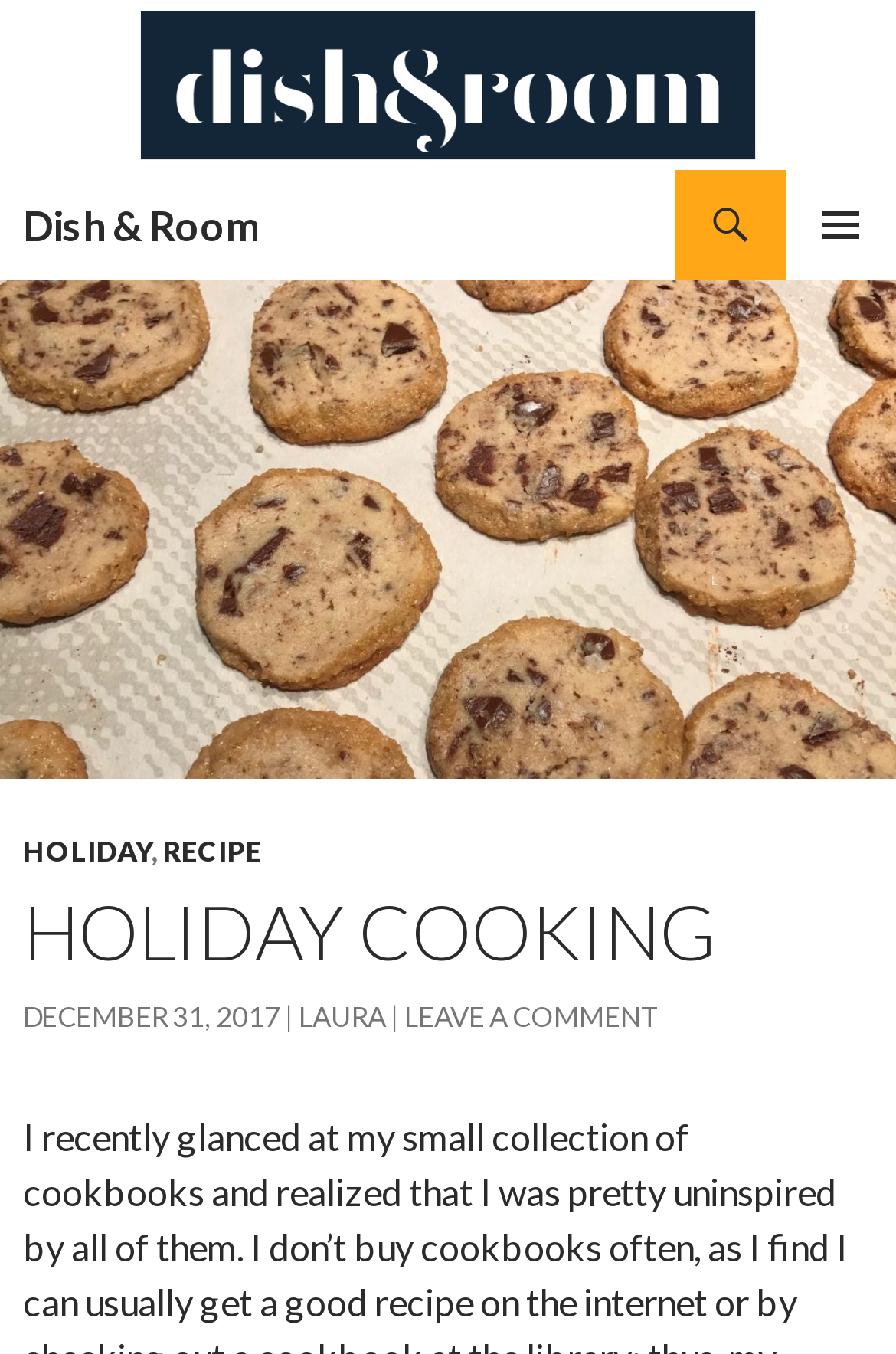Create a full and detailed caption for the entire webpage.

The webpage is about holiday cooking, specifically featuring an article titled "HOLIDAY COOKING". At the top left of the page, there is a logo image and a link to "Dish & Room", which is also the title of the webpage. Below the logo, there is a heading with the same title "Dish & Room". 

On the top right, there are three links: "Search", a button with a PRIMARY MENU icon, and a "SKIP TO CONTENT" link. The "SKIP TO CONTENT" link is positioned slightly below the other two links.

The main content of the page starts with a header section that contains links to "HOLIDAY" and "RECIPE", separated by a comma. Below this header, there is a heading "HOLIDAY COOKING" that spans almost the entire width of the page. 

Under the heading, there is a section with links to the date "DECEMBER 31, 2017", the author "LAURA", and a "LEAVE A COMMENT" link. The date and author links are positioned on the left side, while the "LEAVE A COMMENT" link is on the right side.

The webpage also features a meta description that mentions the author's uninspired cookbook collection, but this text is not directly visible on the page.